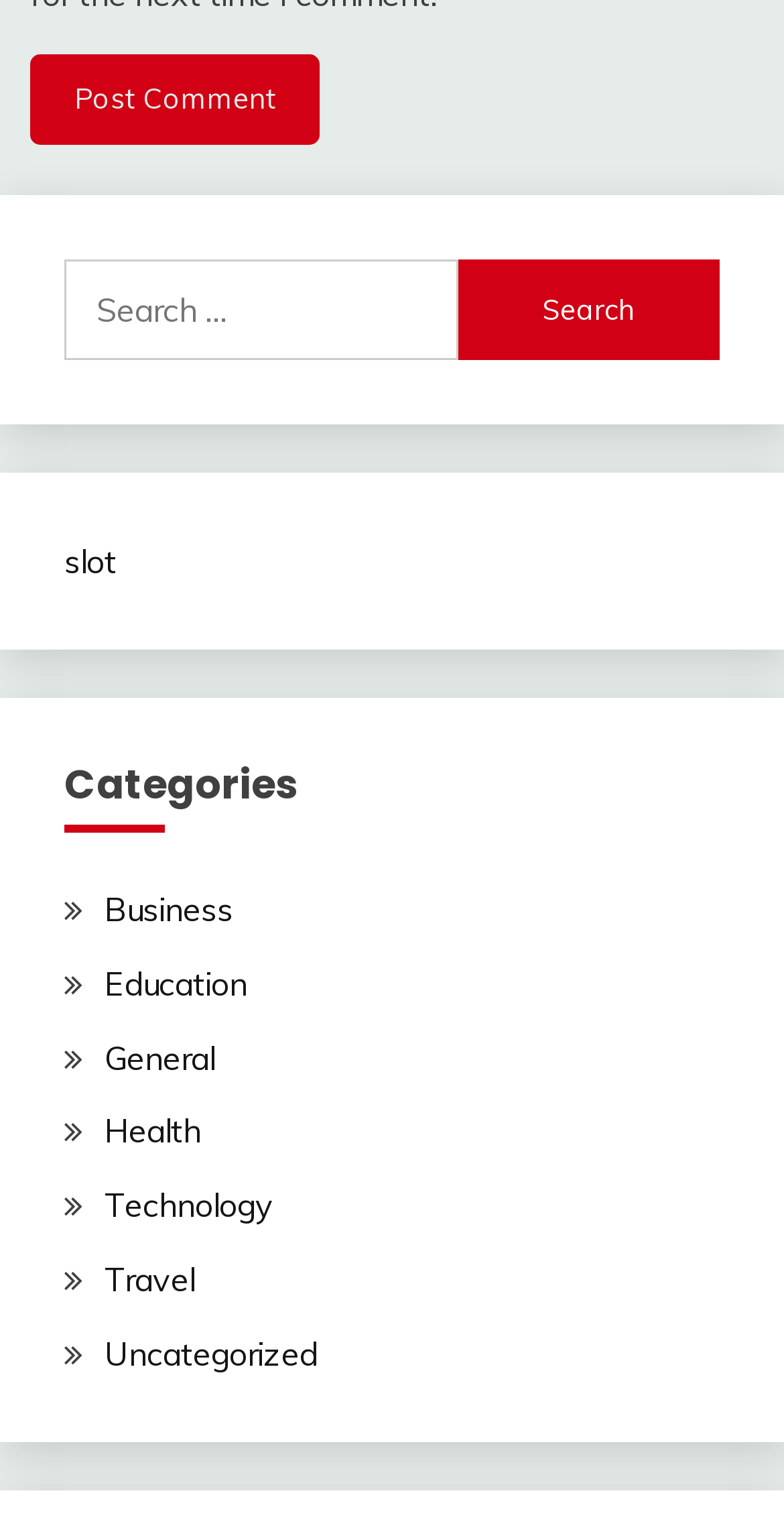Determine the coordinates of the bounding box that should be clicked to complete the instruction: "Search using the search box". The coordinates should be represented by four float numbers between 0 and 1: [left, top, right, bottom].

[0.082, 0.169, 0.584, 0.235]